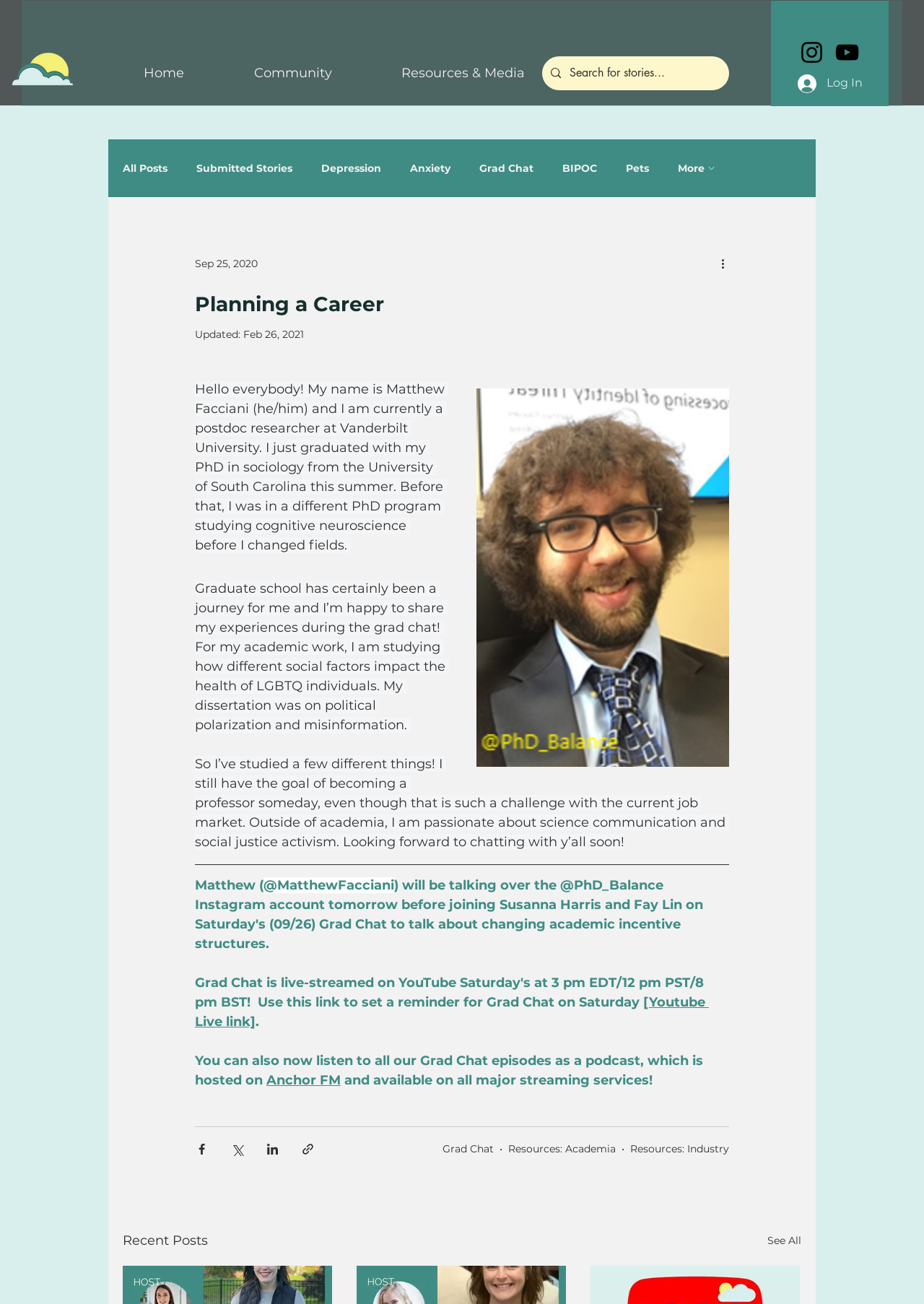Pinpoint the bounding box coordinates of the area that must be clicked to complete this instruction: "Read All Posts".

[0.133, 0.124, 0.181, 0.134]